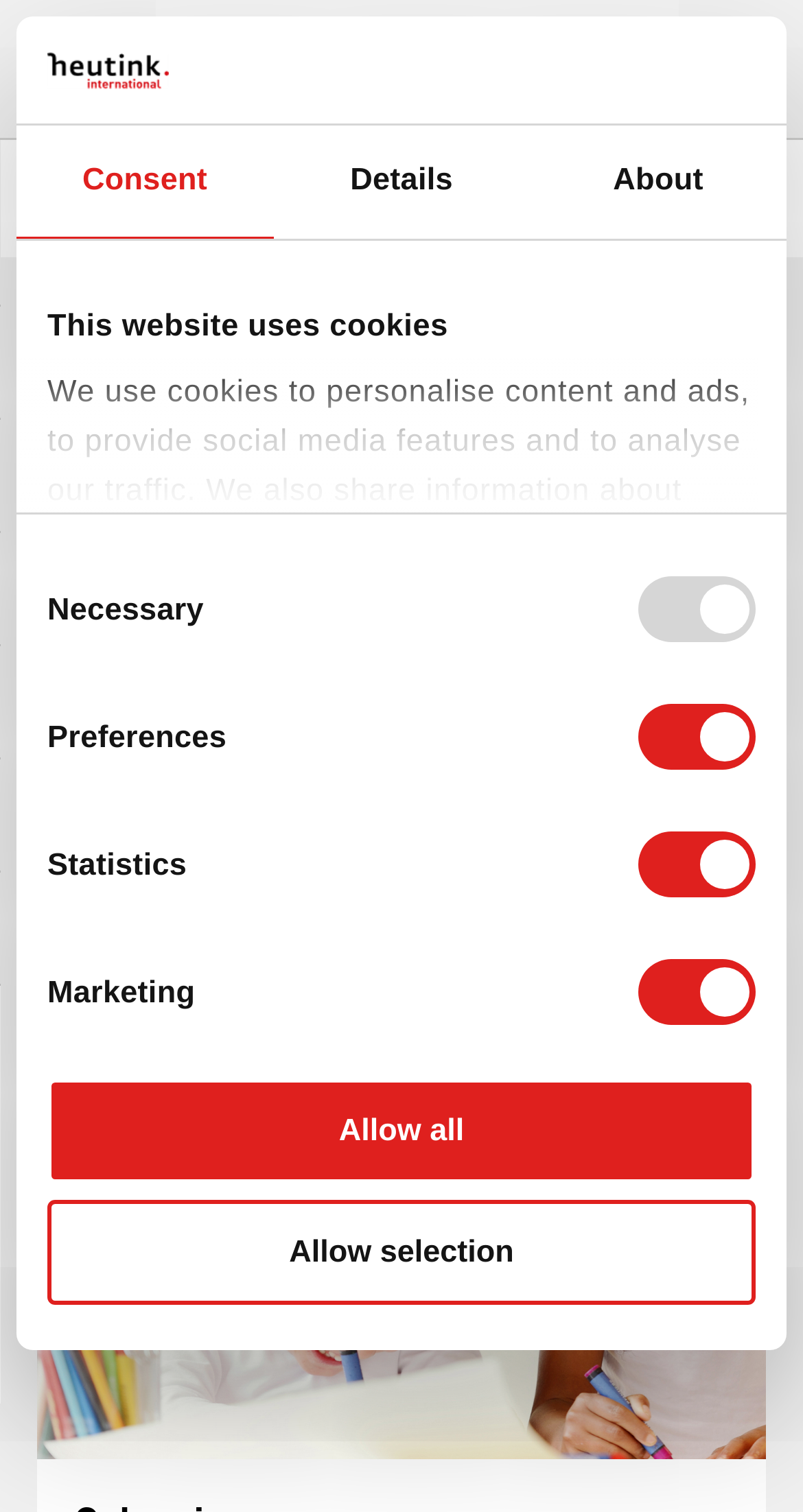Give a one-word or one-phrase response to the question: 
How many tabs are there in the tablist?

3